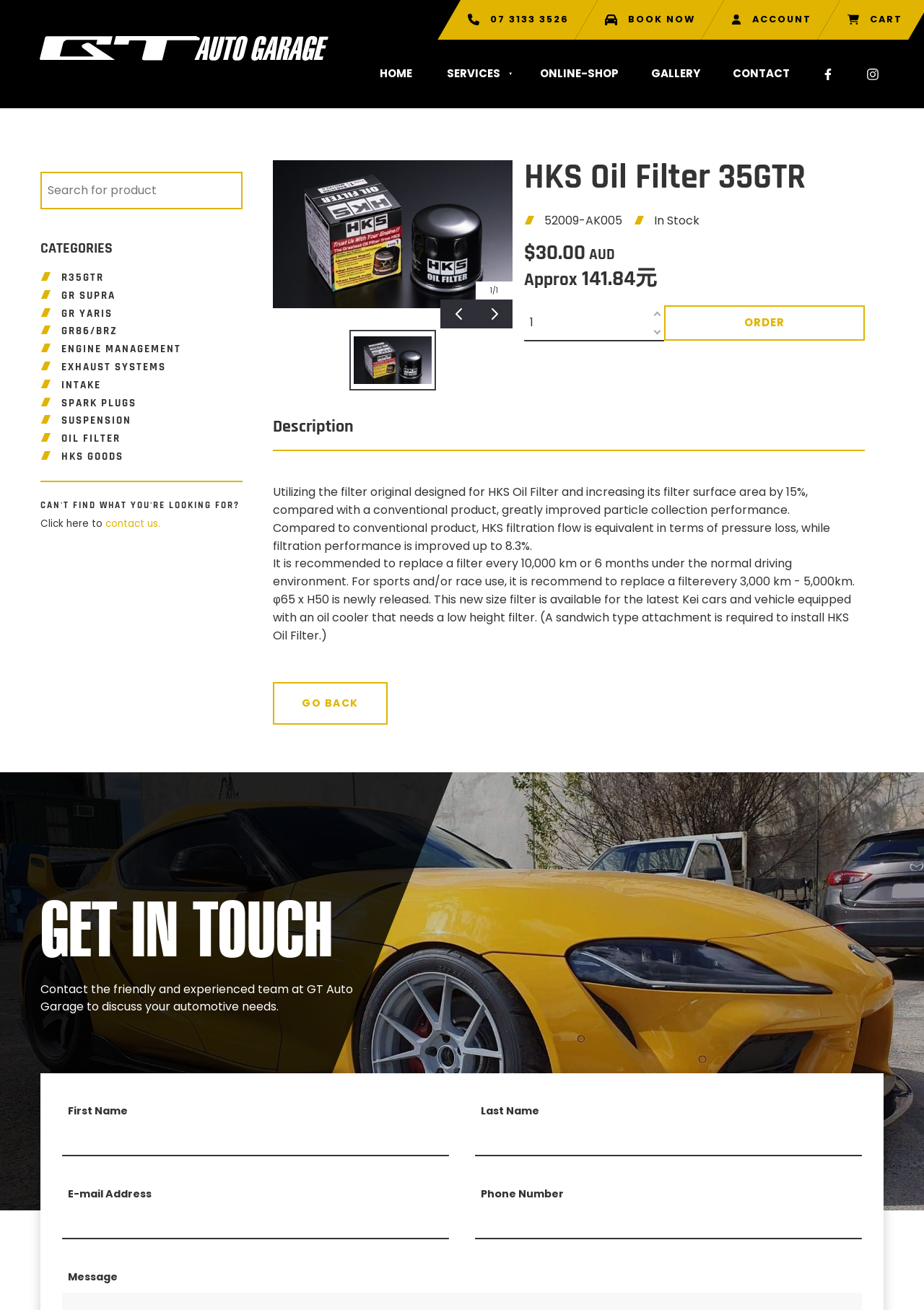Find the bounding box coordinates of the element to click in order to complete this instruction: "Click the BOOK NOW button". The bounding box coordinates must be four float numbers between 0 and 1, denoted as [left, top, right, bottom].

[0.647, 0.0, 0.784, 0.03]